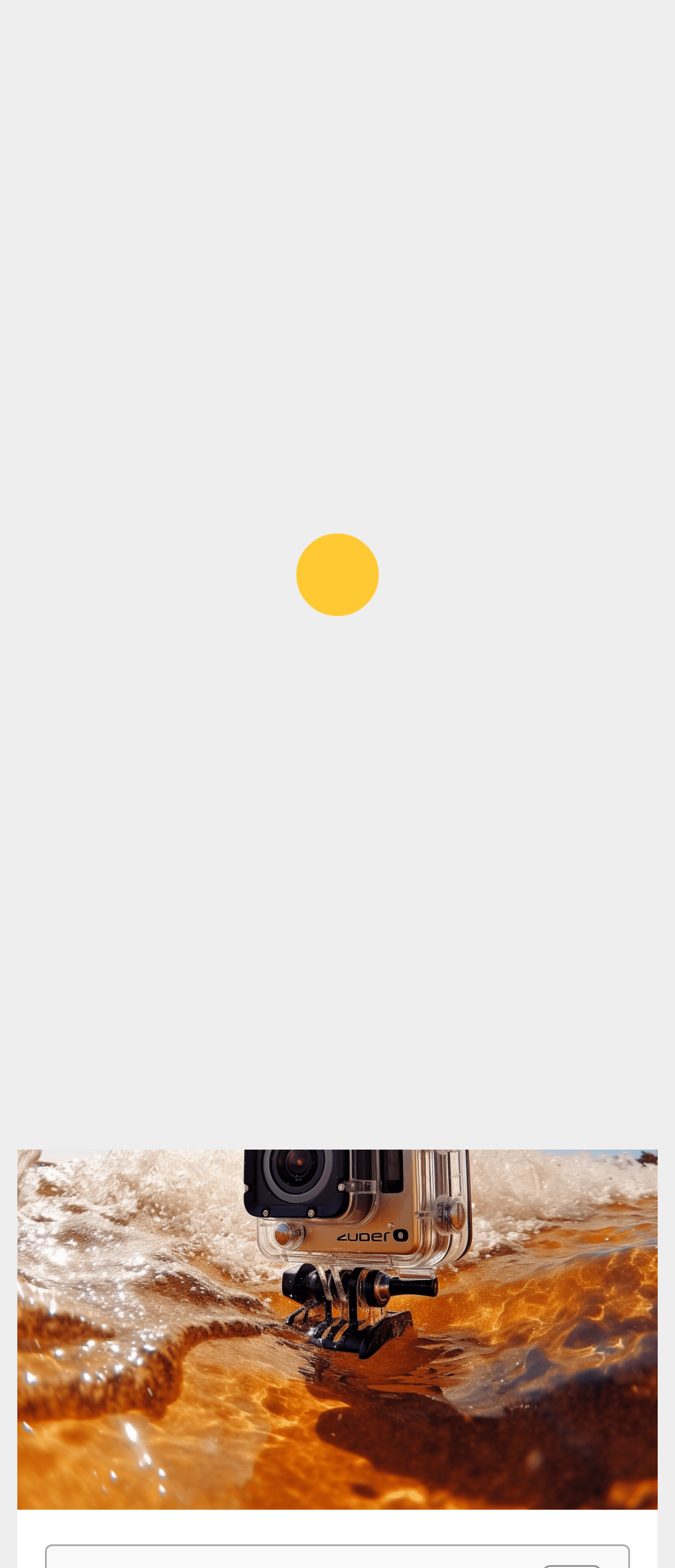Determine the bounding box coordinates for the area that should be clicked to carry out the following instruction: "visit GOPROZONE".

[0.171, 0.078, 0.829, 0.142]